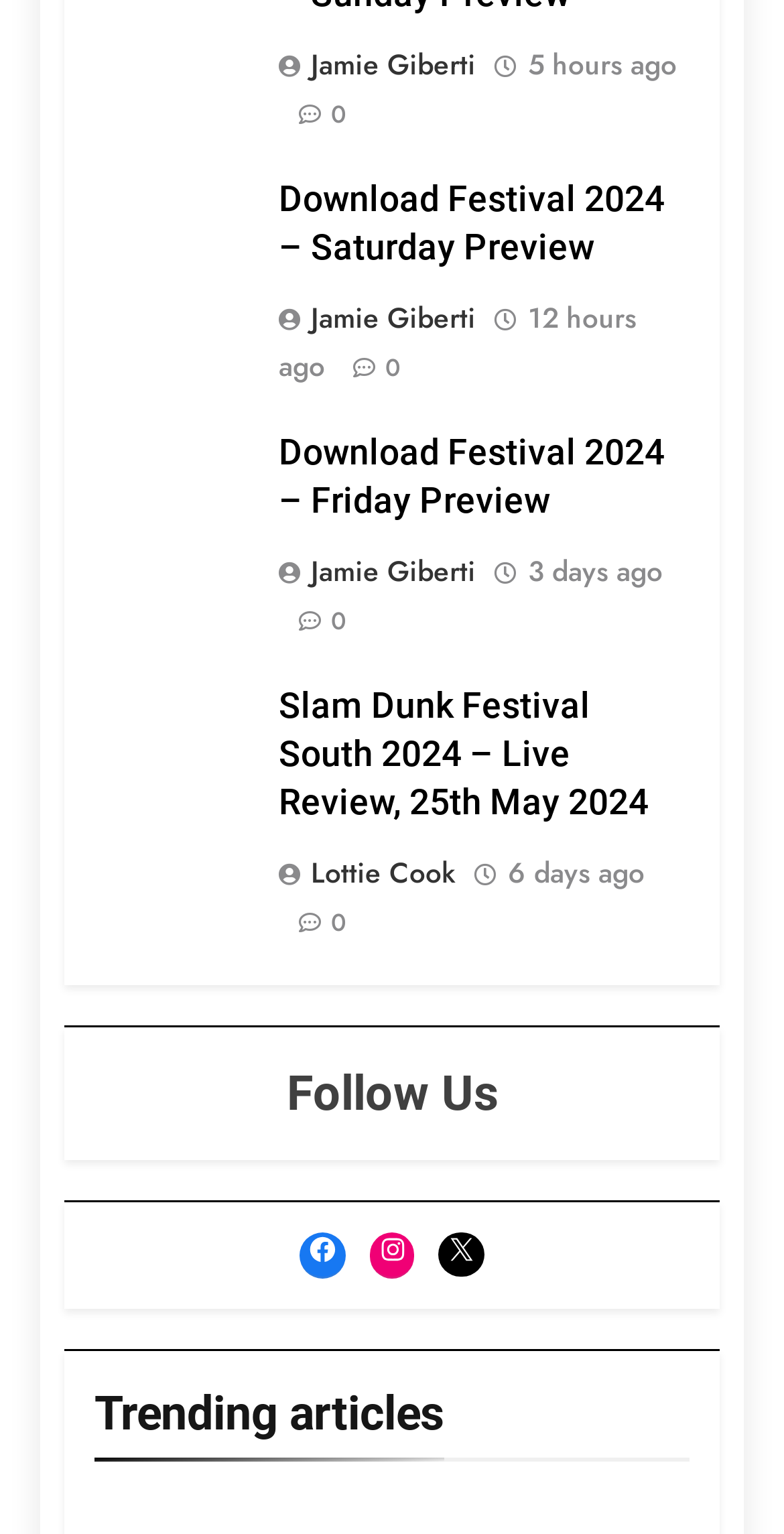Provide your answer in one word or a succinct phrase for the question: 
Who is the author of the first article?

Jamie Giberti